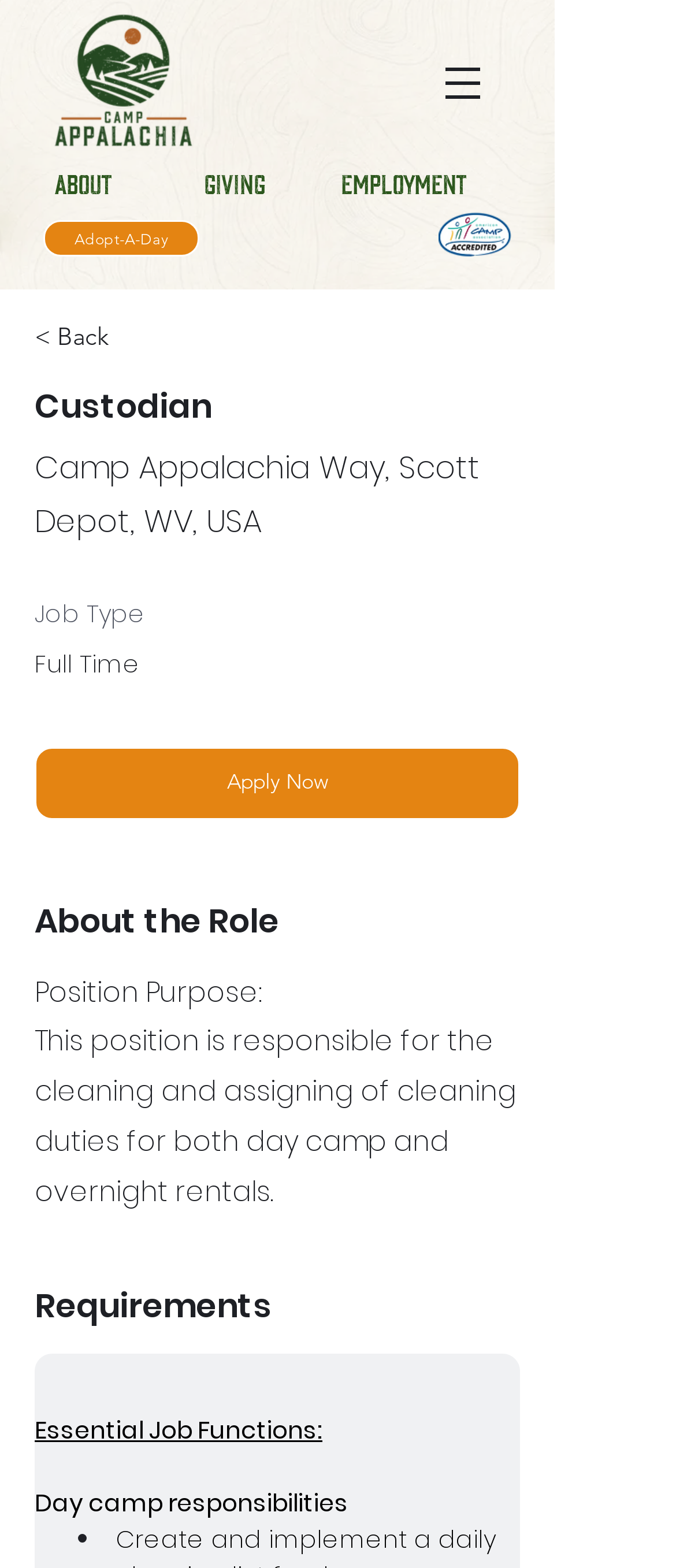Generate a comprehensive description of the webpage content.

The webpage appears to be a job posting for a Custodian position. At the top left corner, there is a logo image of "CA_New Logo V2-05.png". Below the logo, there are four main navigation links: "ABOUT", "GIVING", "Adopt-A-Day", and "EMPLOYMENT". 

To the right of the navigation links, there is another logo image of "ACA 4color.png". Below the logos, there is a navigation menu labeled "Site" with a button that has a popup menu. 

The main content of the webpage starts with a heading "Custodian" and a link to go back. Below the heading, there is an address "Camp Appalachia Way, Scott Depot, WV, USA". 

The job details are divided into sections. The first section is "Job Type" with the text "Full Time". The next section is "About the Role" which describes the position purpose, stating that the position is responsible for cleaning and assigning cleaning duties for both day camp and overnight rentals. 

Below the position purpose, there is a section titled "Requirements" which lists the essential job functions, including day camp responsibilities. The day camp responsibilities are listed in a bullet point format, indicated by a "•" symbol.